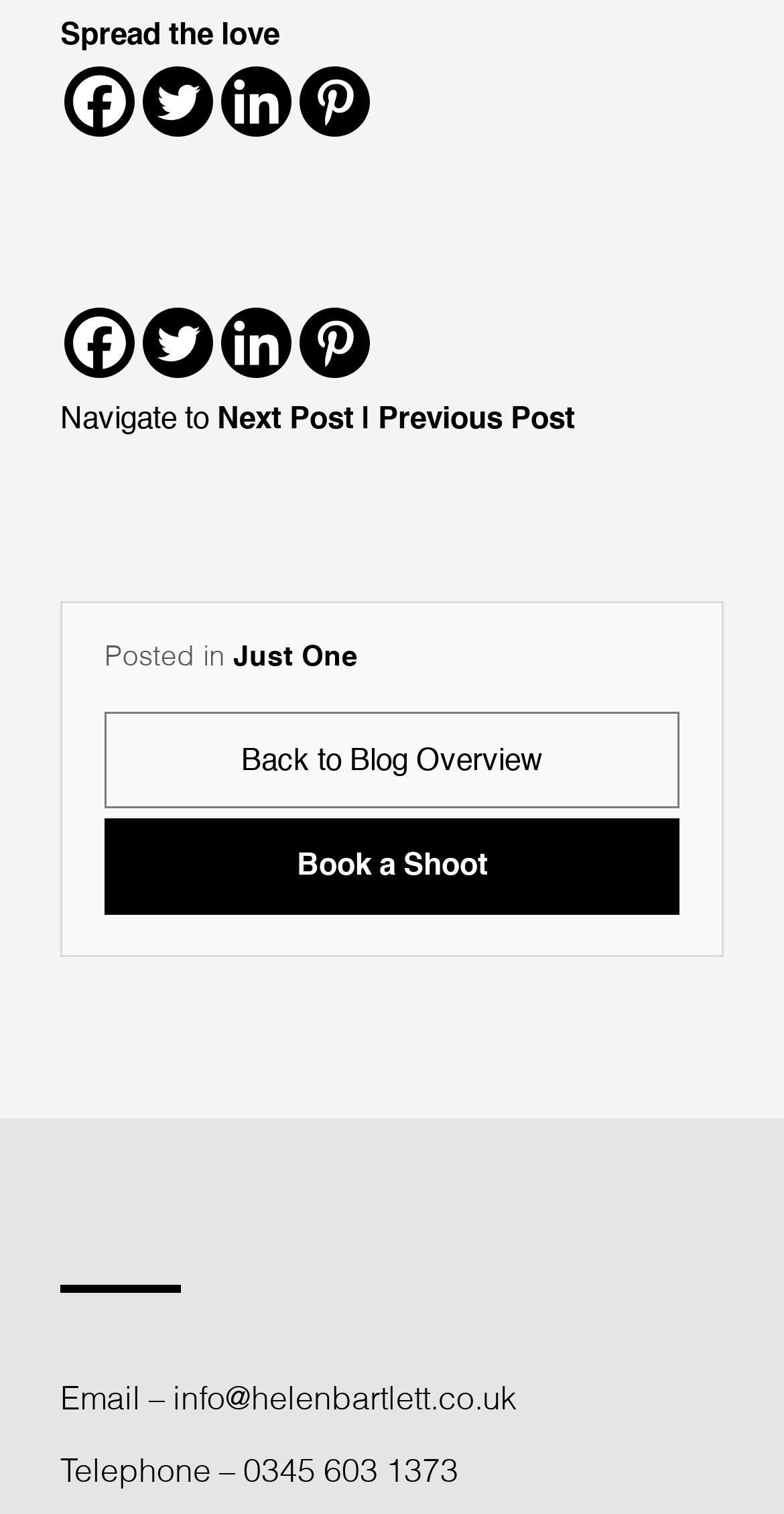Determine the coordinates of the bounding box that should be clicked to complete the instruction: "View post in 'Just One' category". The coordinates should be represented by four float numbers between 0 and 1: [left, top, right, bottom].

[0.297, 0.425, 0.456, 0.443]